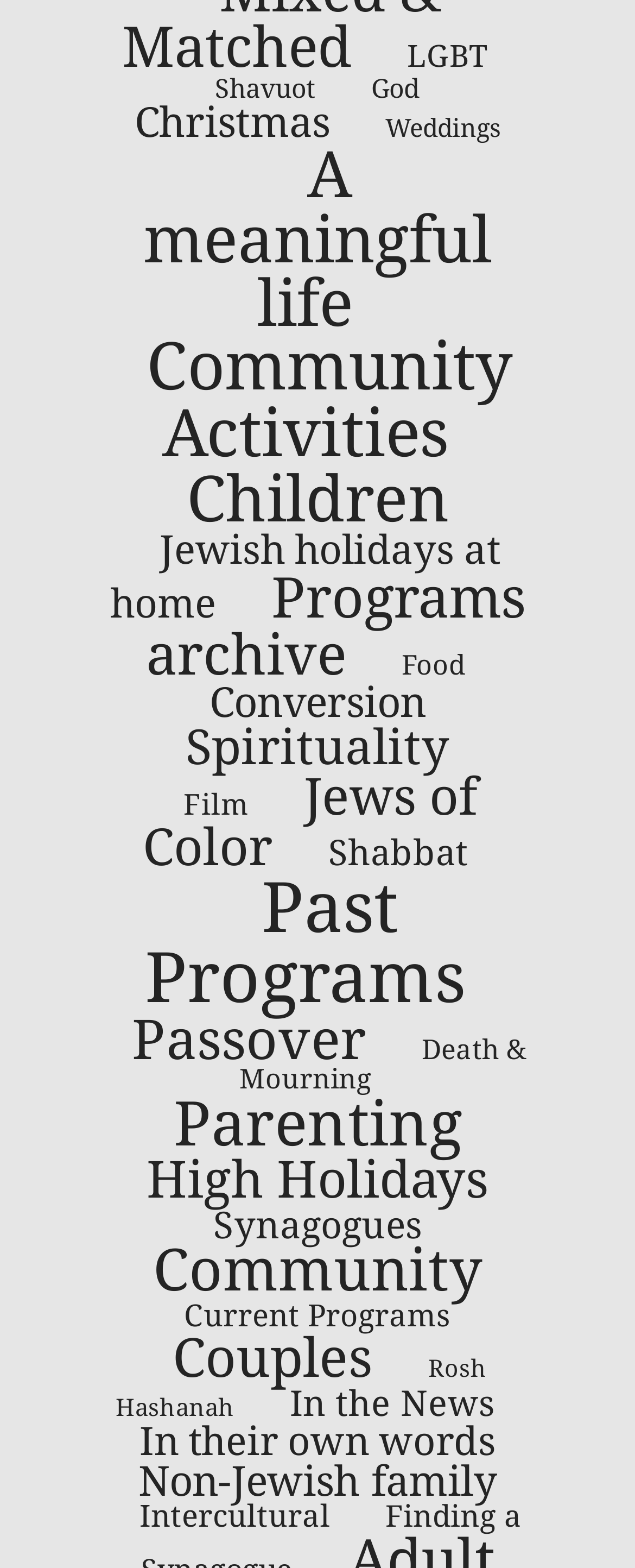Determine the bounding box coordinates of the clickable region to follow the instruction: "Browse Community Activities".

[0.231, 0.21, 0.808, 0.301]